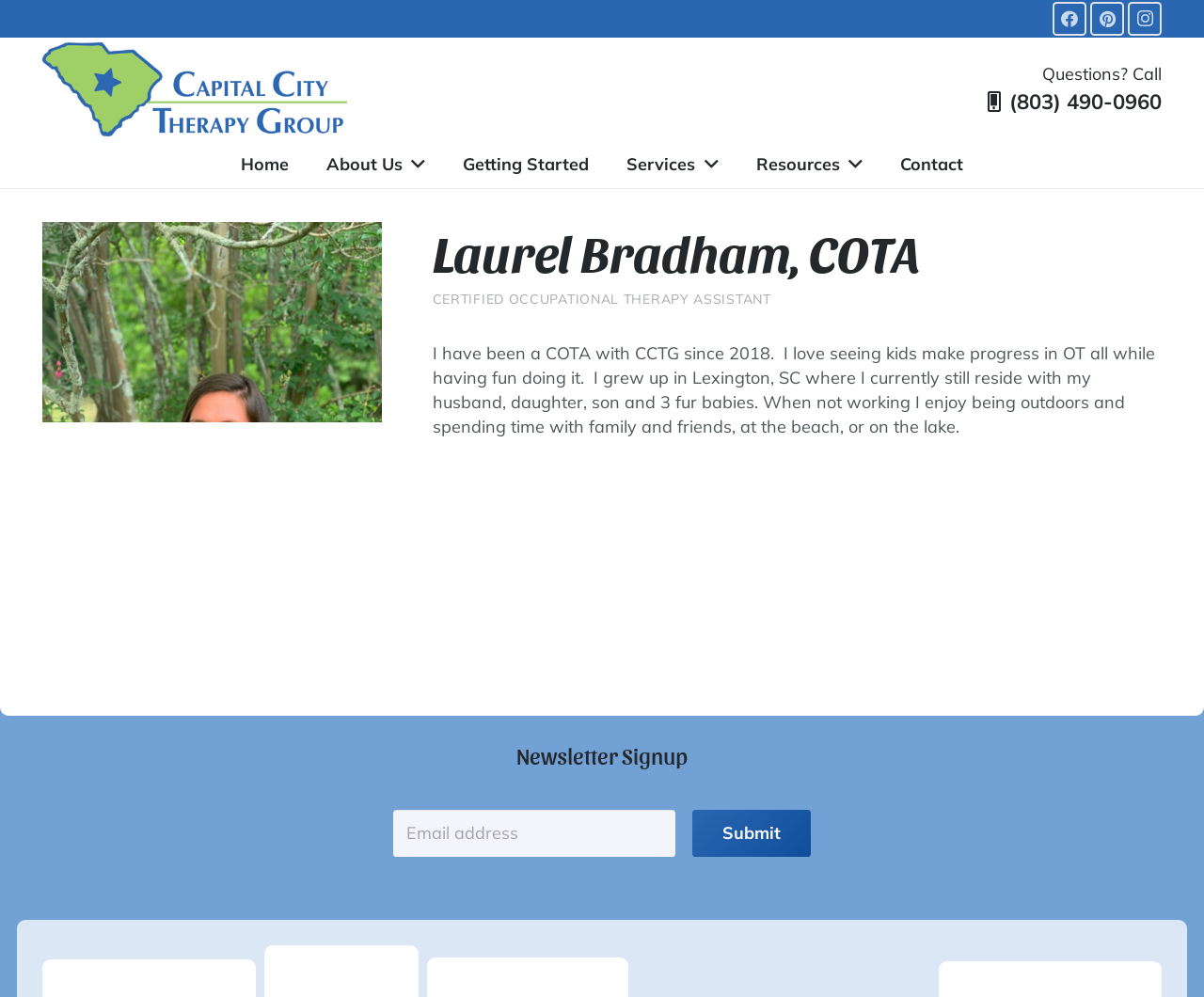Please specify the bounding box coordinates for the clickable region that will help you carry out the instruction: "Click Facebook link".

[0.874, 0.002, 0.902, 0.036]